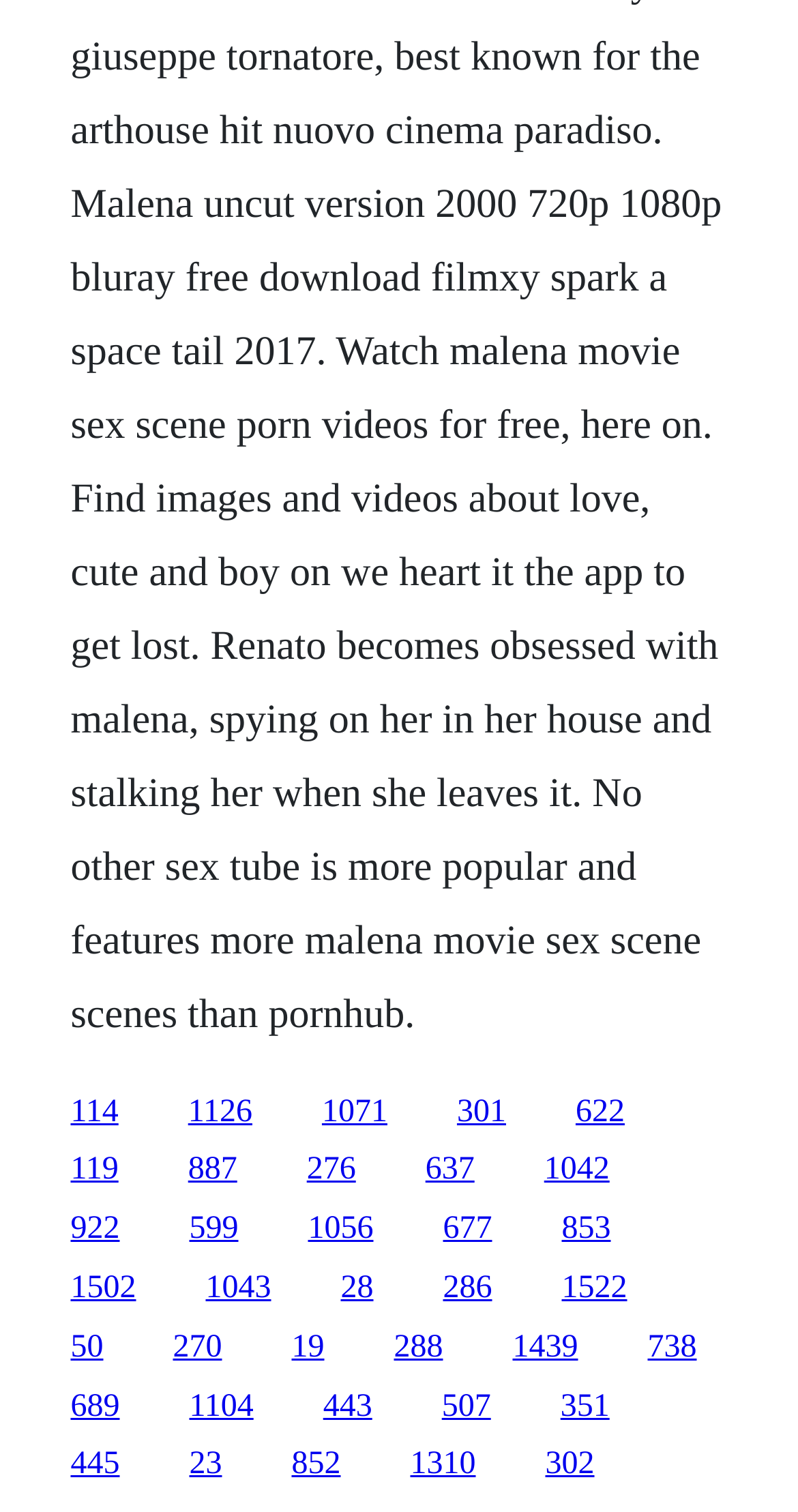Determine the bounding box coordinates for the clickable element to execute this instruction: "click the first link". Provide the coordinates as four float numbers between 0 and 1, i.e., [left, top, right, bottom].

[0.088, 0.723, 0.148, 0.746]